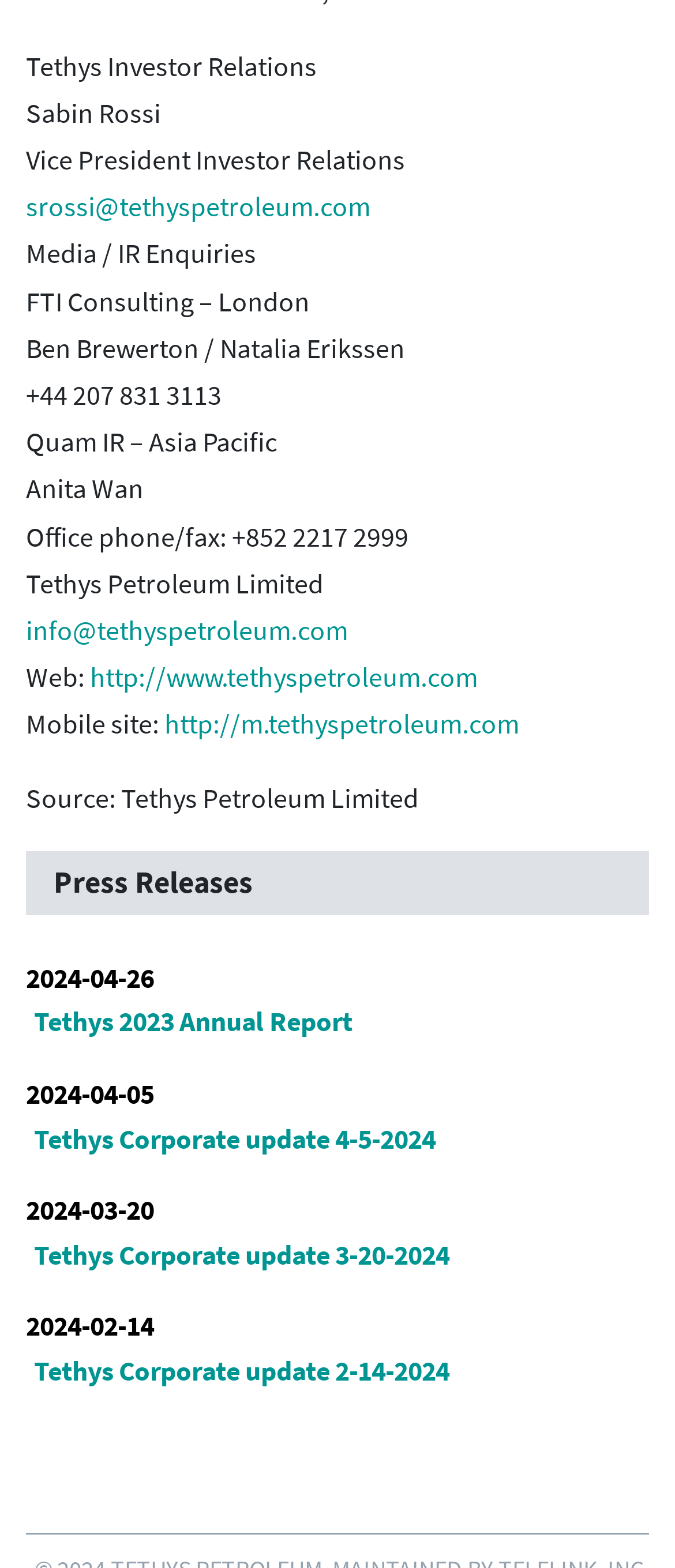Please examine the image and answer the question with a detailed explanation:
What is the date of the latest press release?

I looked at the dates listed under the heading 'Press Releases' and found that the latest date is '2024-04-26', which corresponds to the press release 'Tethys 2023 Annual Report'.